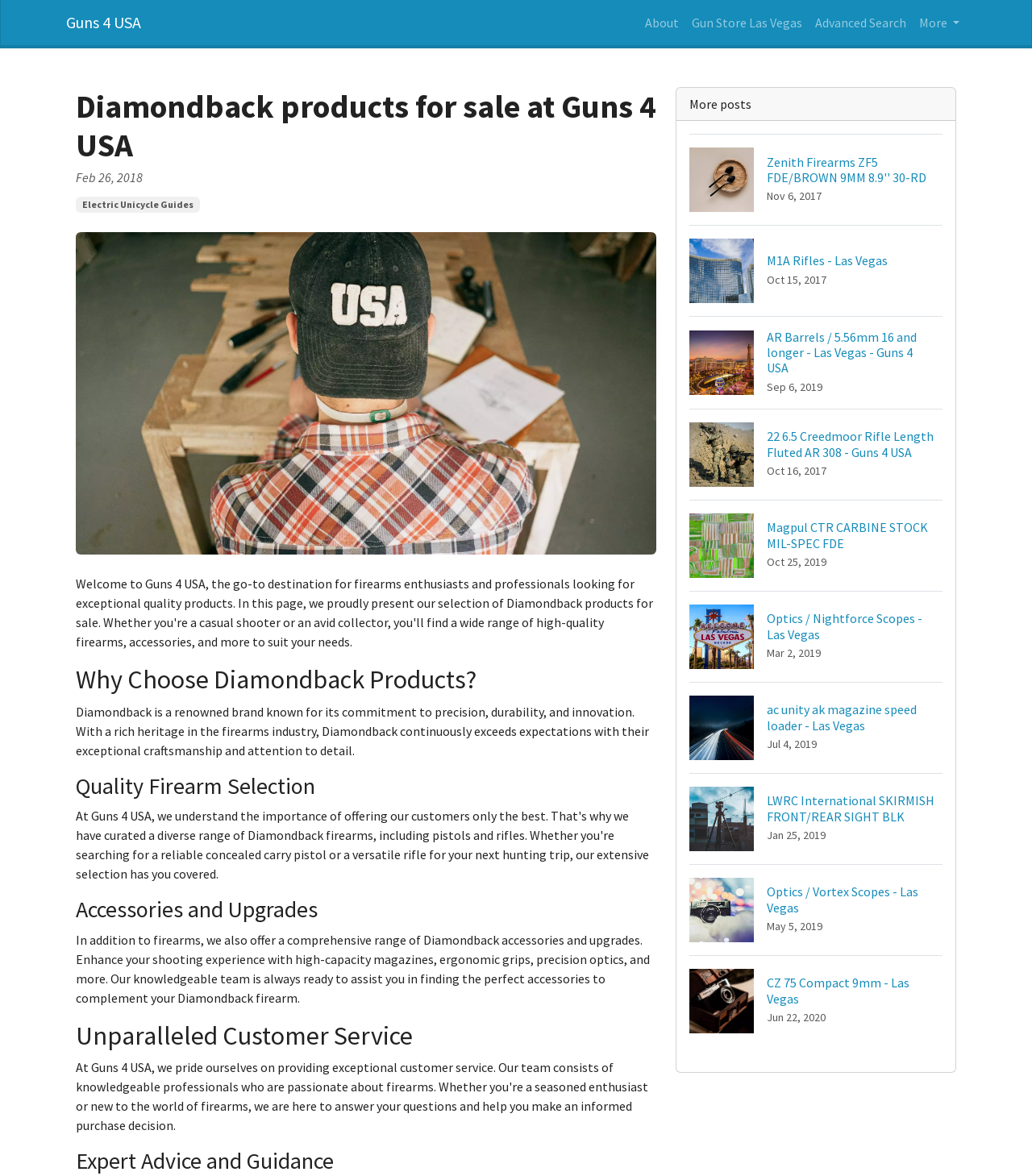How many links are there in the top navigation bar?
Give a detailed and exhaustive answer to the question.

I counted the links in the top navigation bar, which are 'Guns 4 USA', 'About', 'Gun Store Las Vegas', 'Advanced Search', and 'More'. There are 5 links in total.